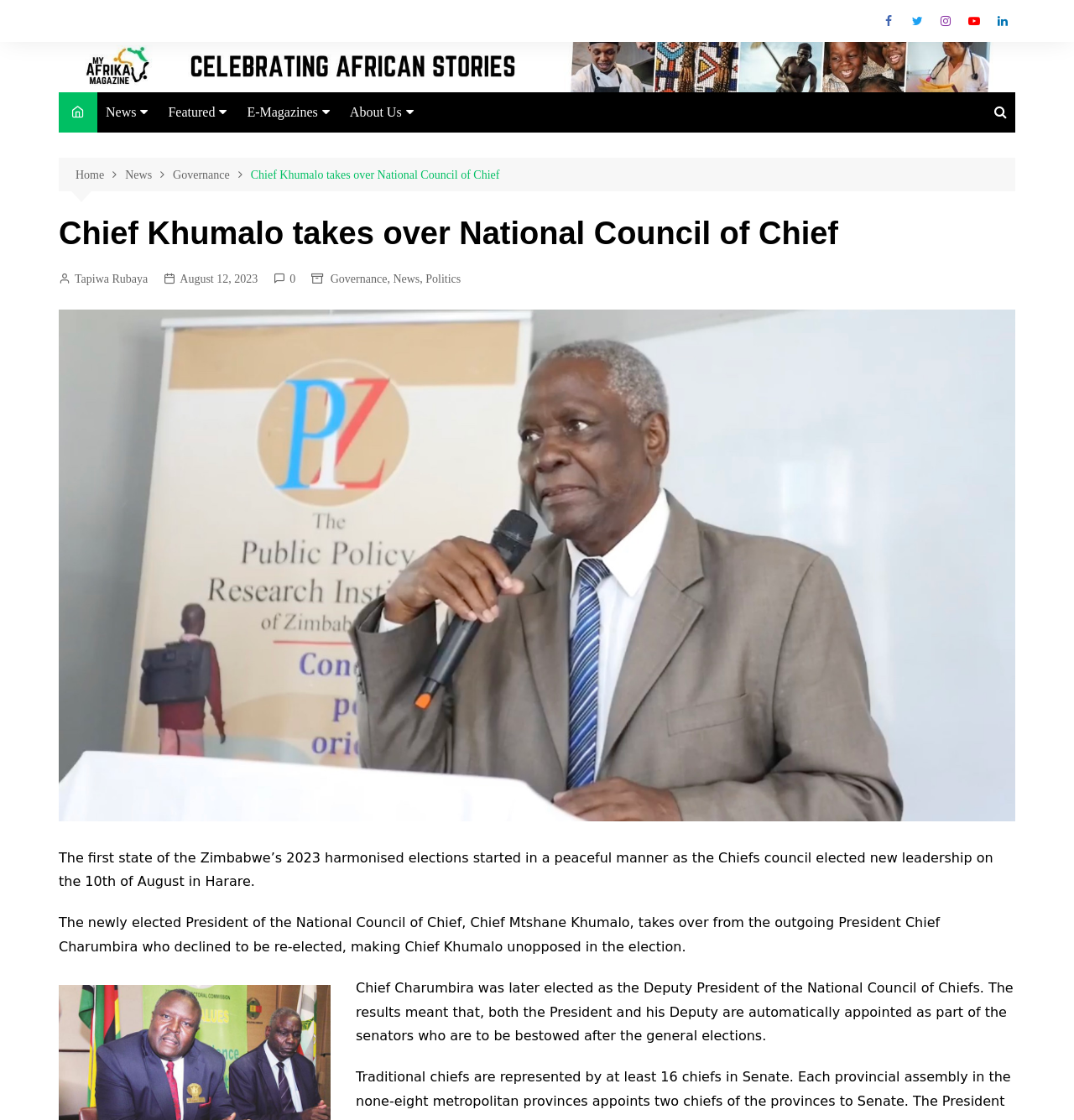What is the position of Chief Charumbira after the election?
Refer to the screenshot and answer in one word or phrase.

Deputy President of the National Council of Chiefs